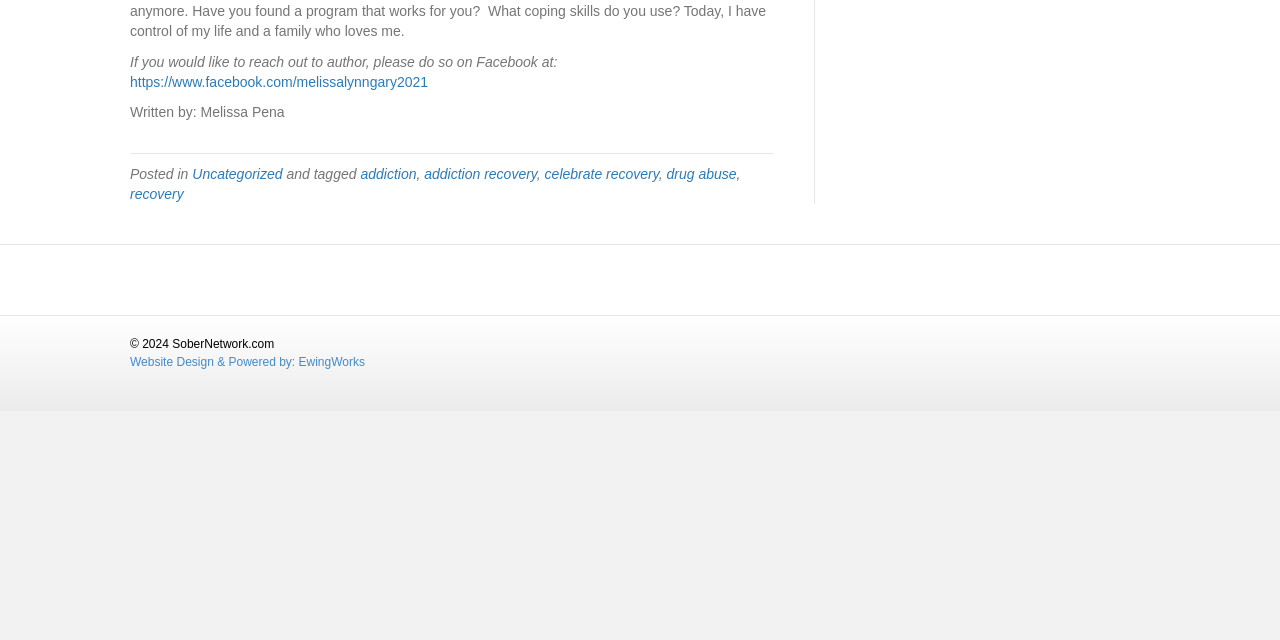Locate the UI element described as follows: "Website Design & Powered by:". Return the bounding box coordinates as four float numbers between 0 and 1 in the order [left, top, right, bottom].

[0.102, 0.554, 0.233, 0.576]